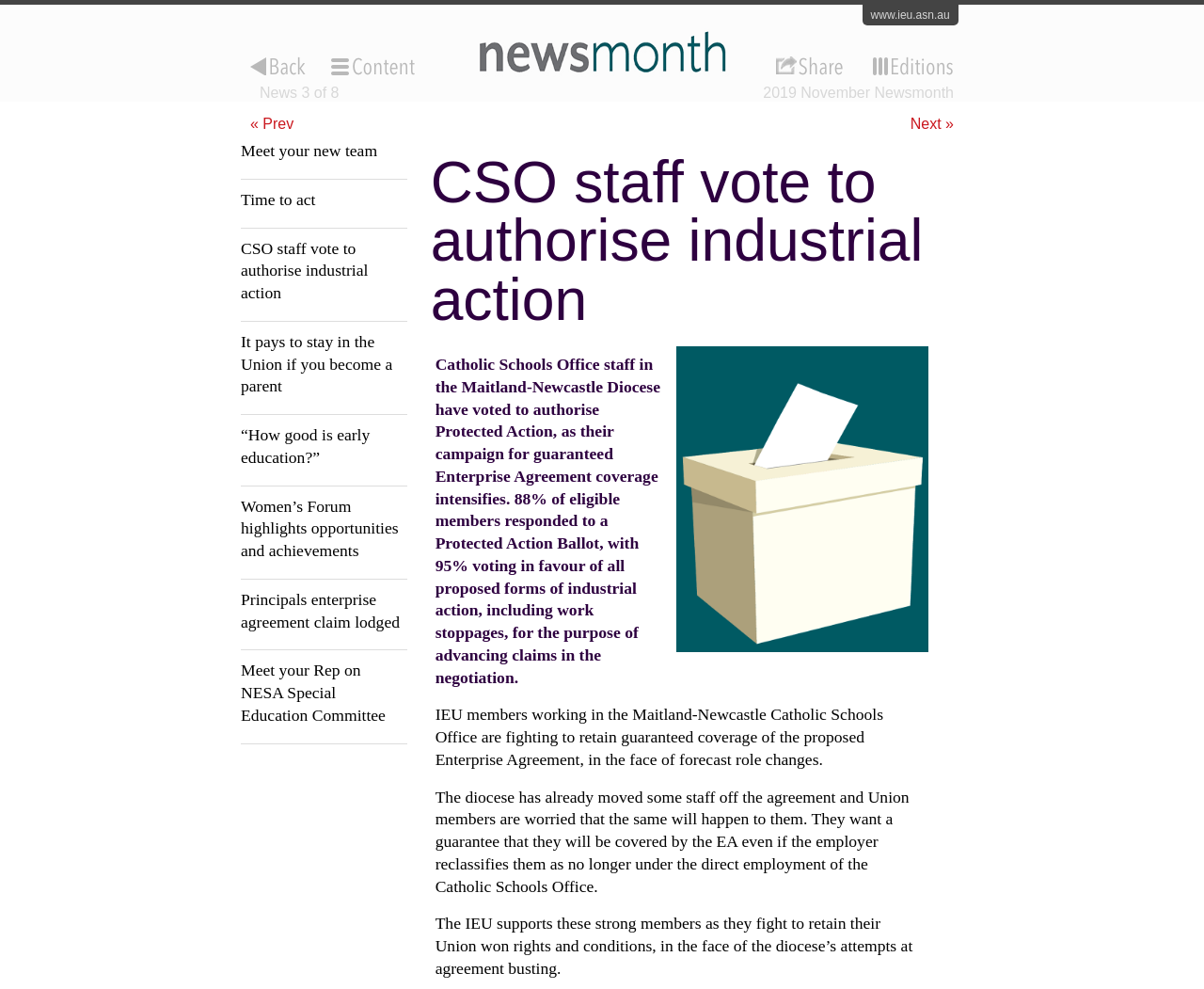Respond to the question below with a concise word or phrase:
What is the diocese trying to do to the staff?

move them off the agreement